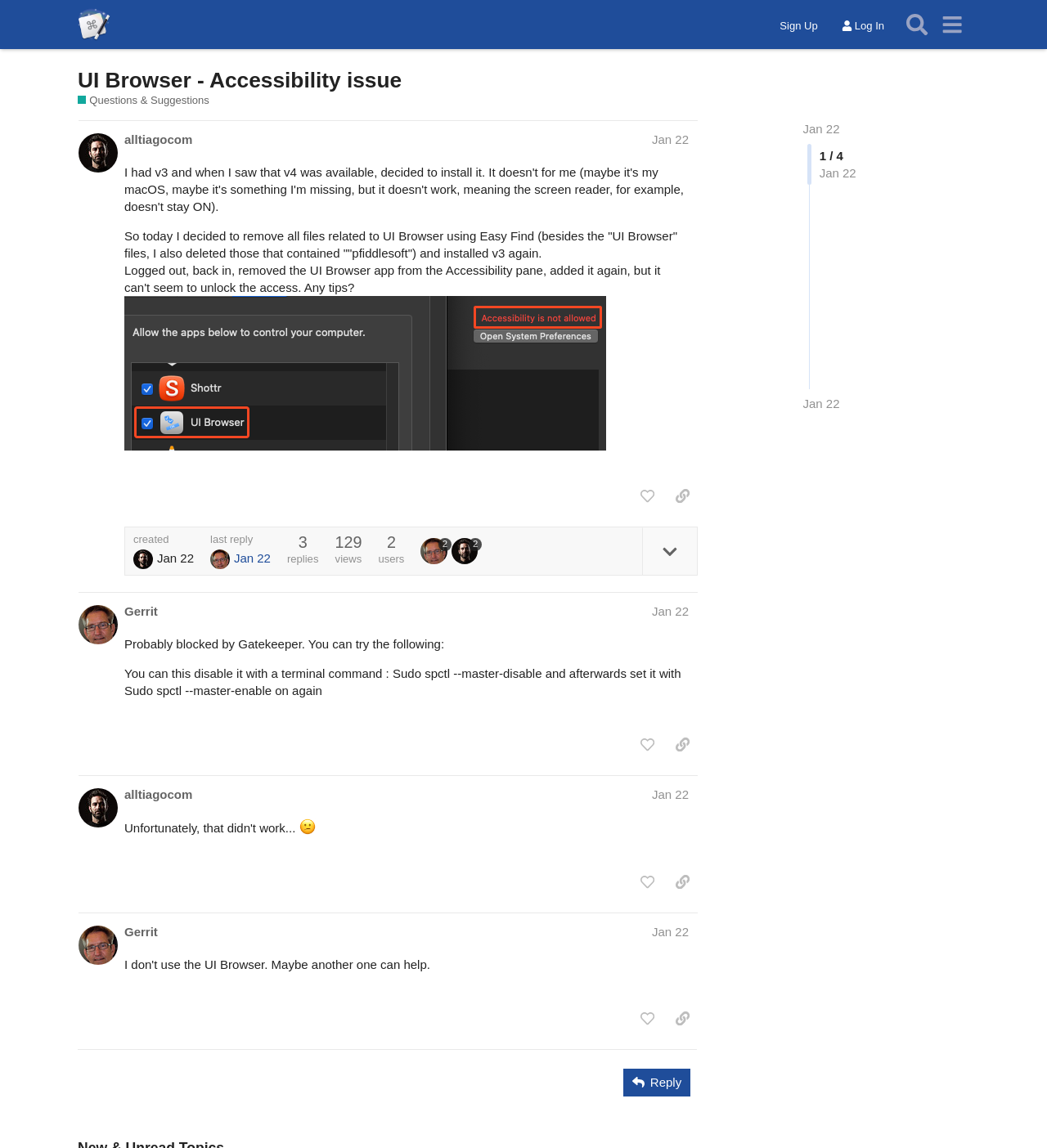What is the date of the last reply?
Please provide a comprehensive and detailed answer to the question.

I looked at the last post and found the link with the text 'Jan 22' which is likely the date of the last reply.